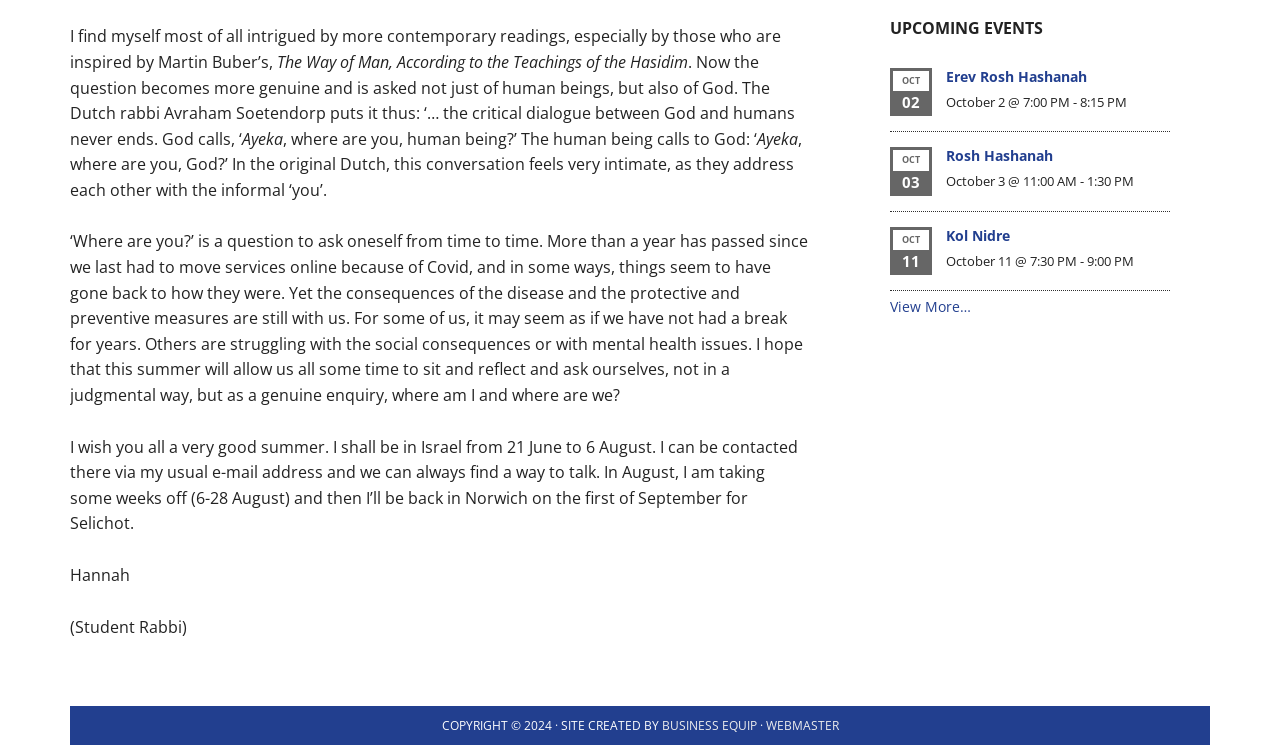Find the bounding box coordinates for the UI element that matches this description: "View More…".

[0.695, 0.399, 0.759, 0.424]